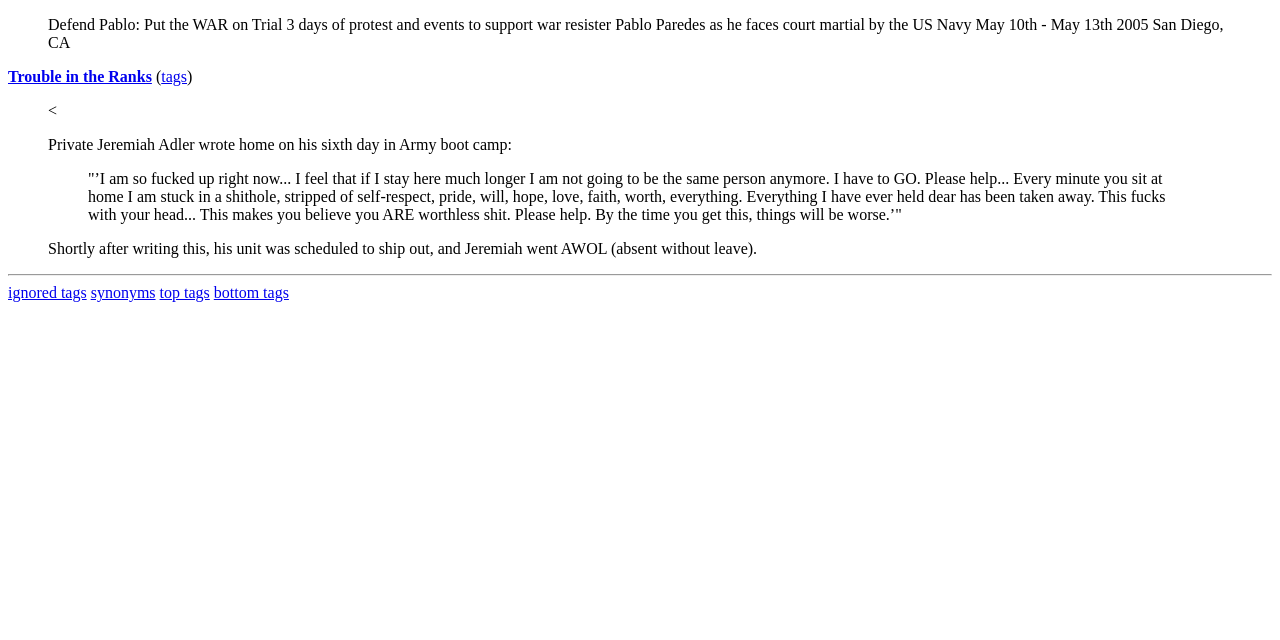Find the bounding box of the web element that fits this description: "top tags".

[0.125, 0.444, 0.164, 0.47]